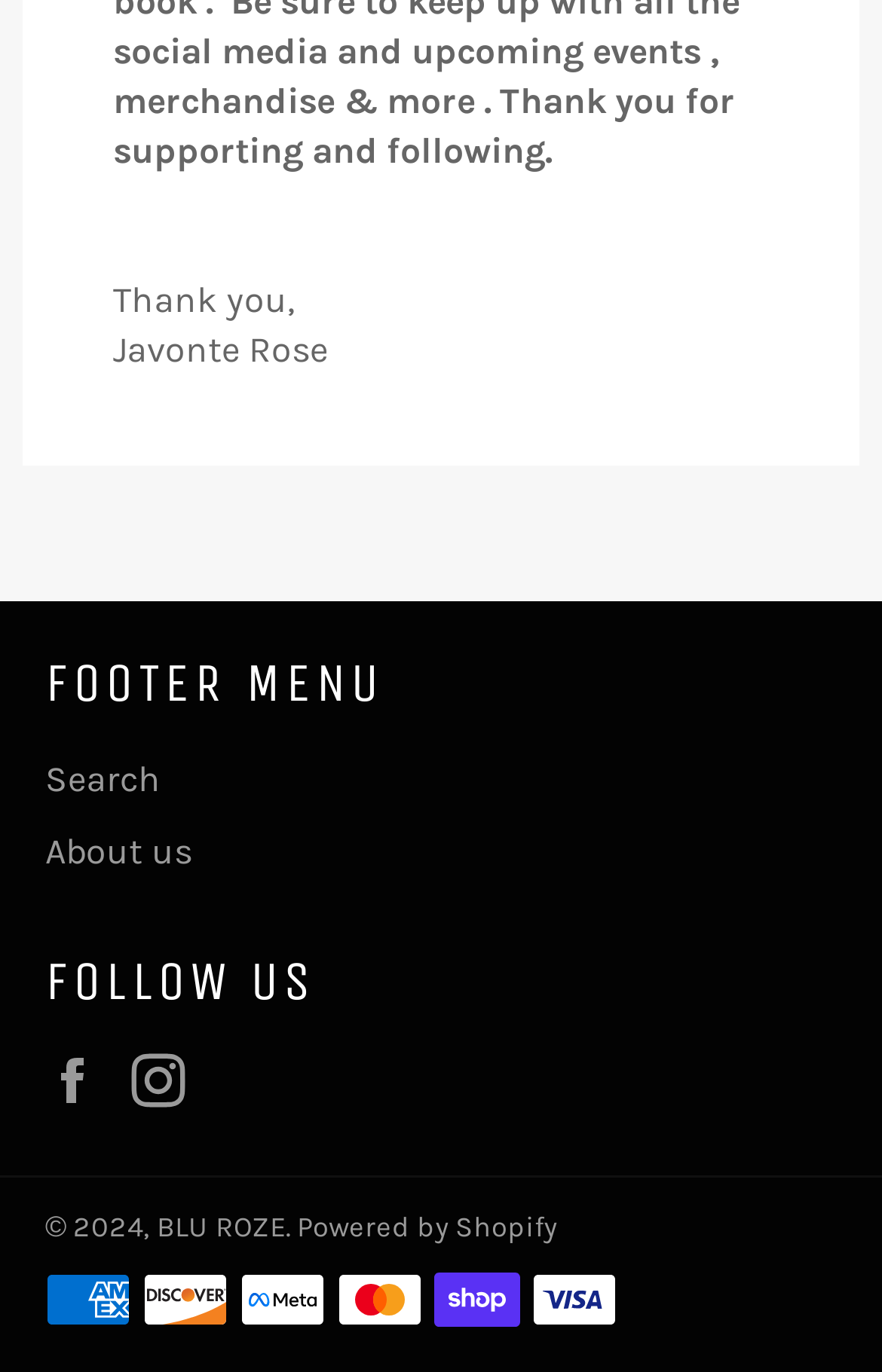Given the following UI element description: "Powered by Shopify", find the bounding box coordinates in the webpage screenshot.

[0.337, 0.882, 0.632, 0.906]